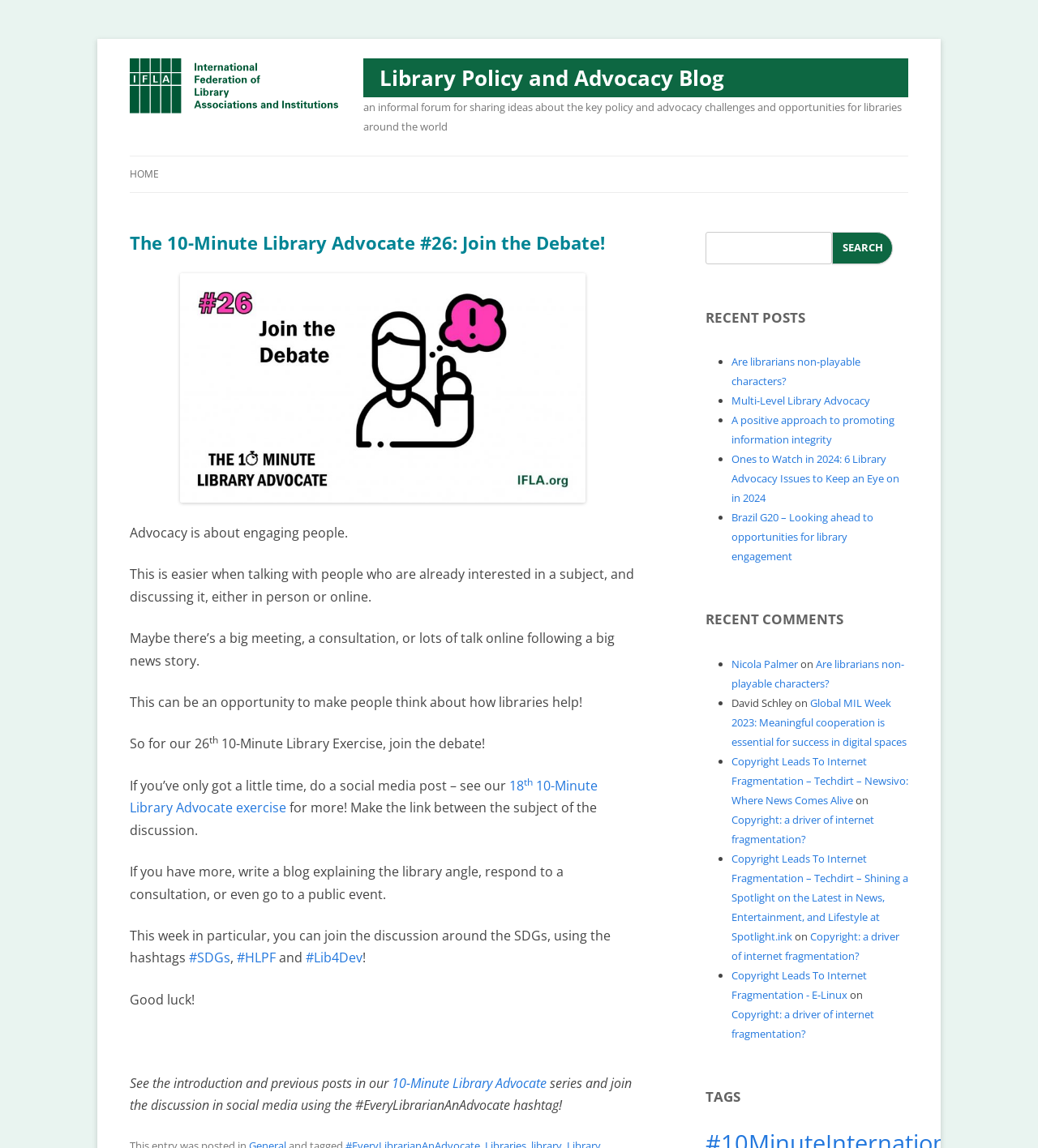Determine the bounding box coordinates for the UI element described. Format the coordinates as (top-left x, top-left y, bottom-right x, bottom-right y) and ensure all values are between 0 and 1. Element description: Home

[0.125, 0.136, 0.153, 0.168]